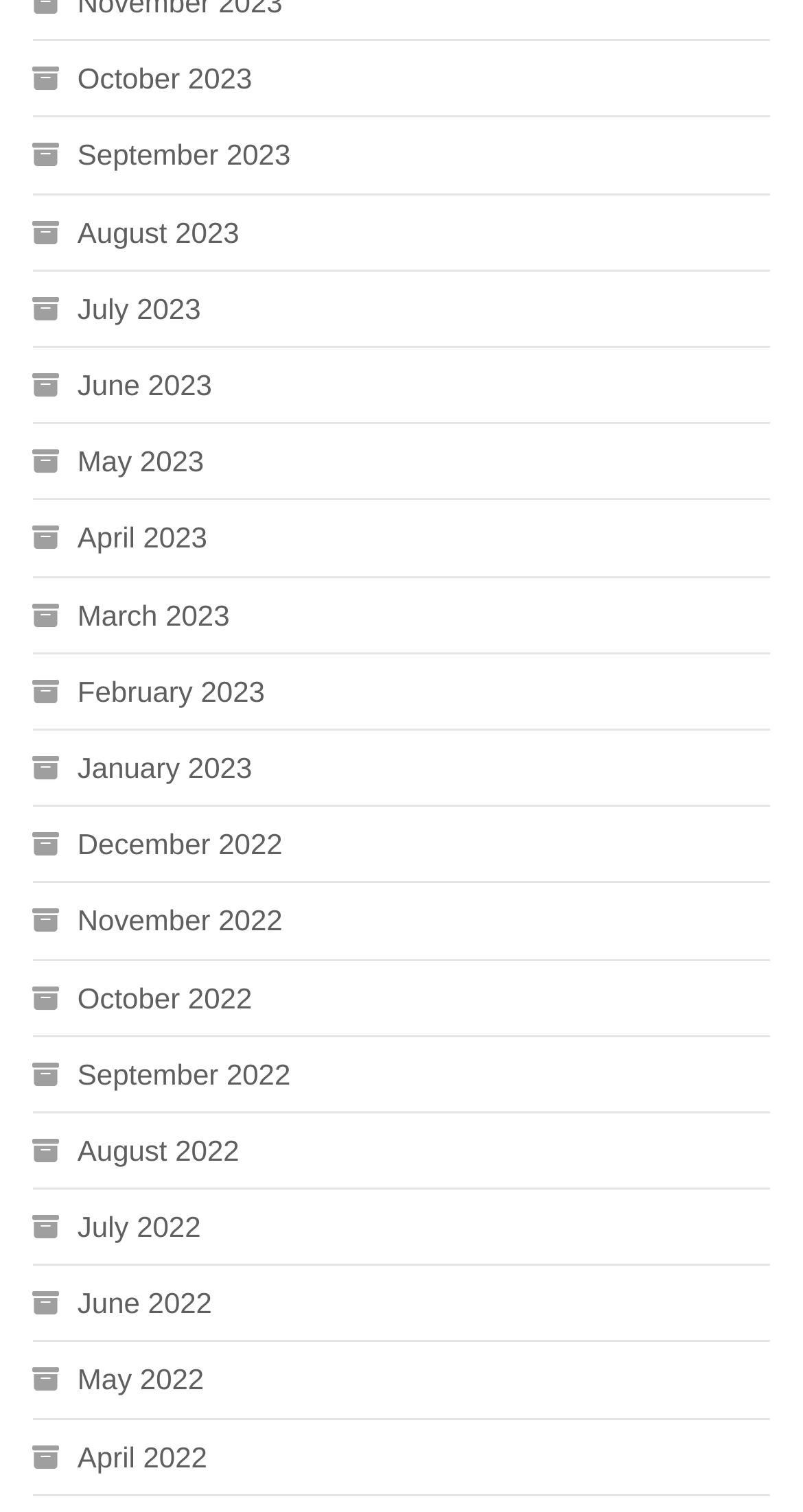Can you determine the bounding box coordinates of the area that needs to be clicked to fulfill the following instruction: "view January 2023"?

[0.04, 0.49, 0.314, 0.525]